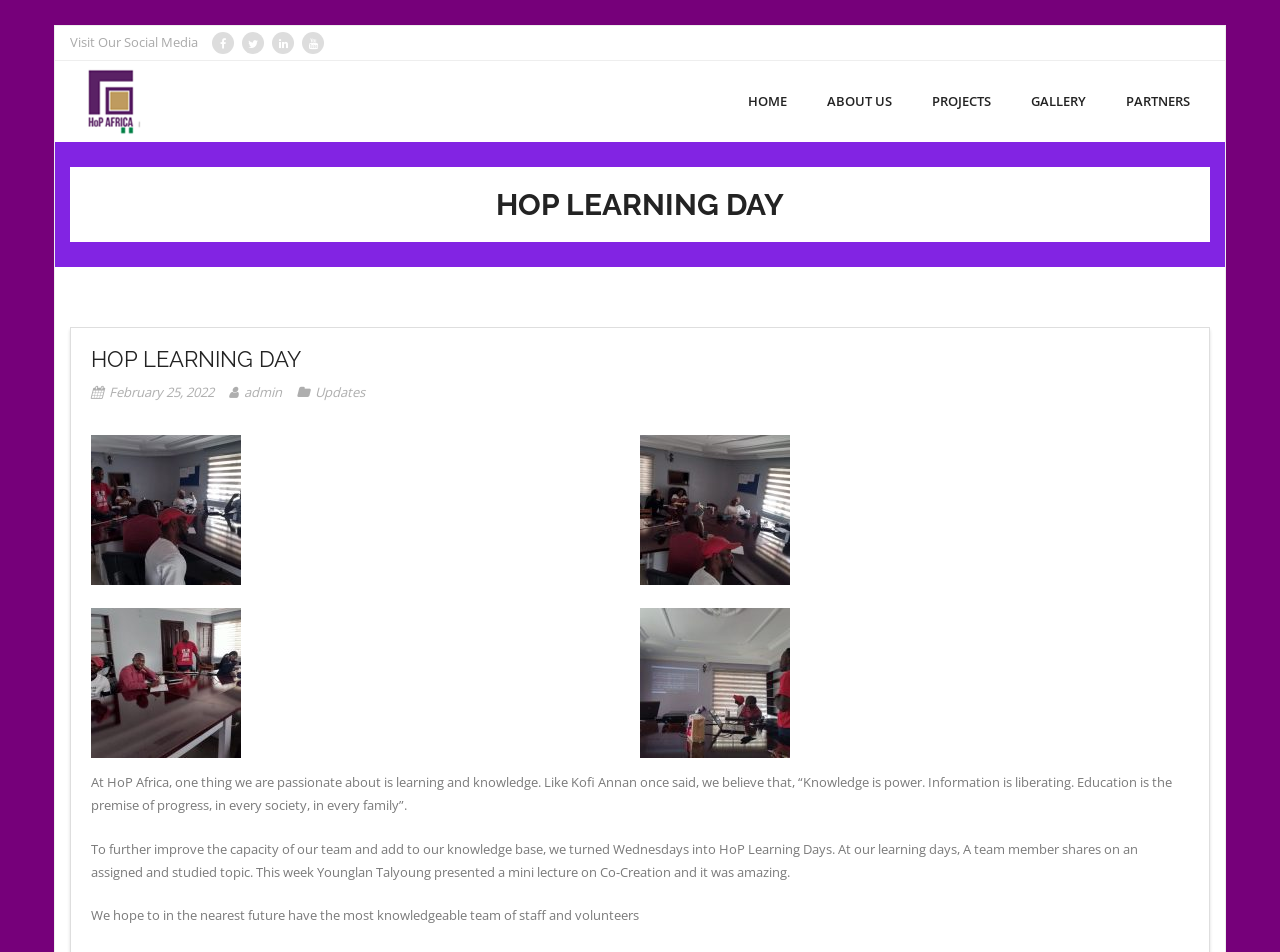From the details in the image, provide a thorough response to the question: What is the goal of the organization in the nearest future?

The goal of the organization can be inferred from the static text element with the bounding box coordinates [0.071, 0.952, 0.499, 0.971], which states that they hope to have the most knowledgeable team of staff and volunteers in the nearest future.